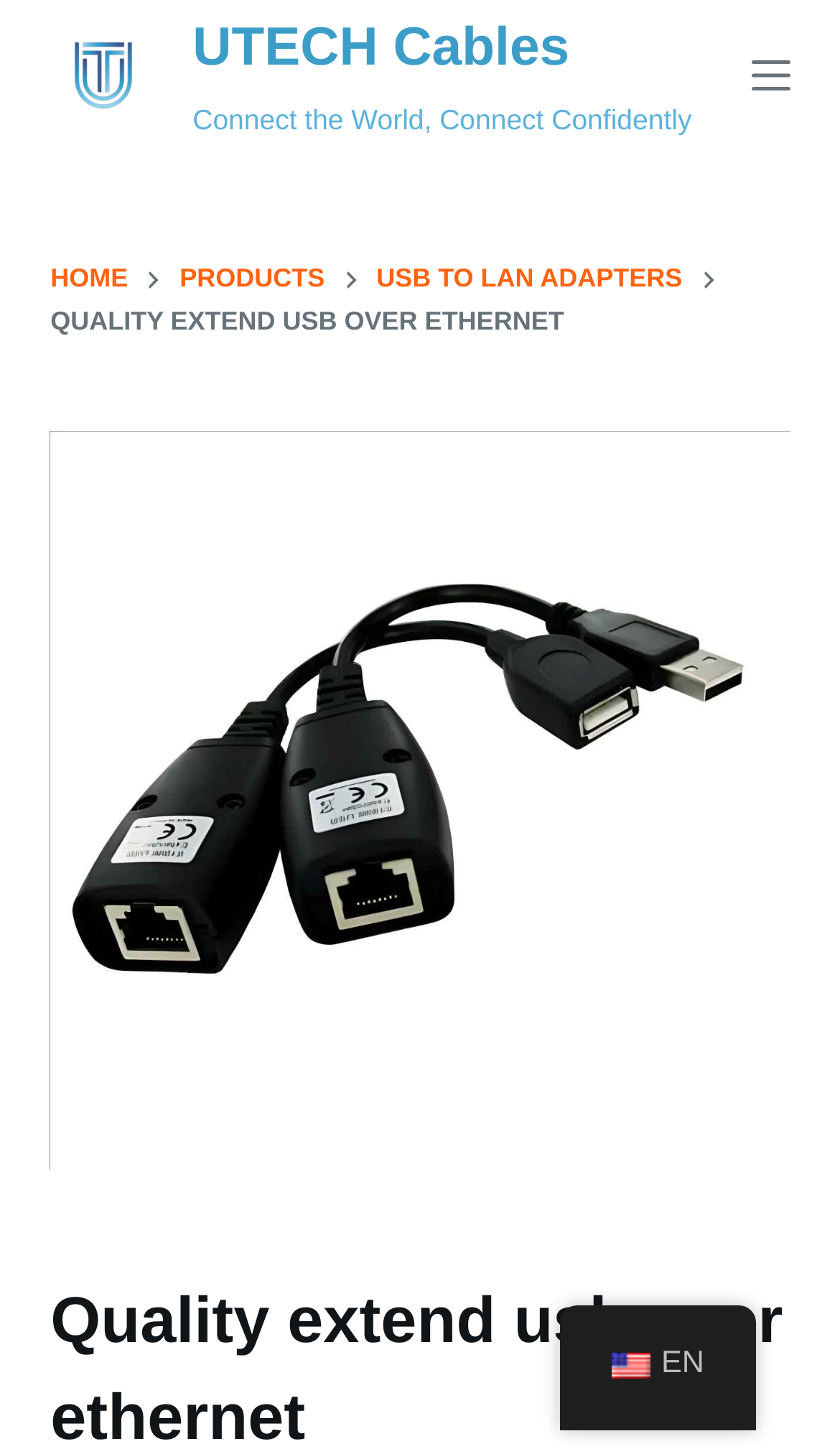Please examine the image and provide a detailed answer to the question: What is the language of the webpage?

The language of the webpage can be determined by looking at the language selection option at the bottom-right corner of the webpage. The option 'en_US EN' indicates that the language of the webpage is English.